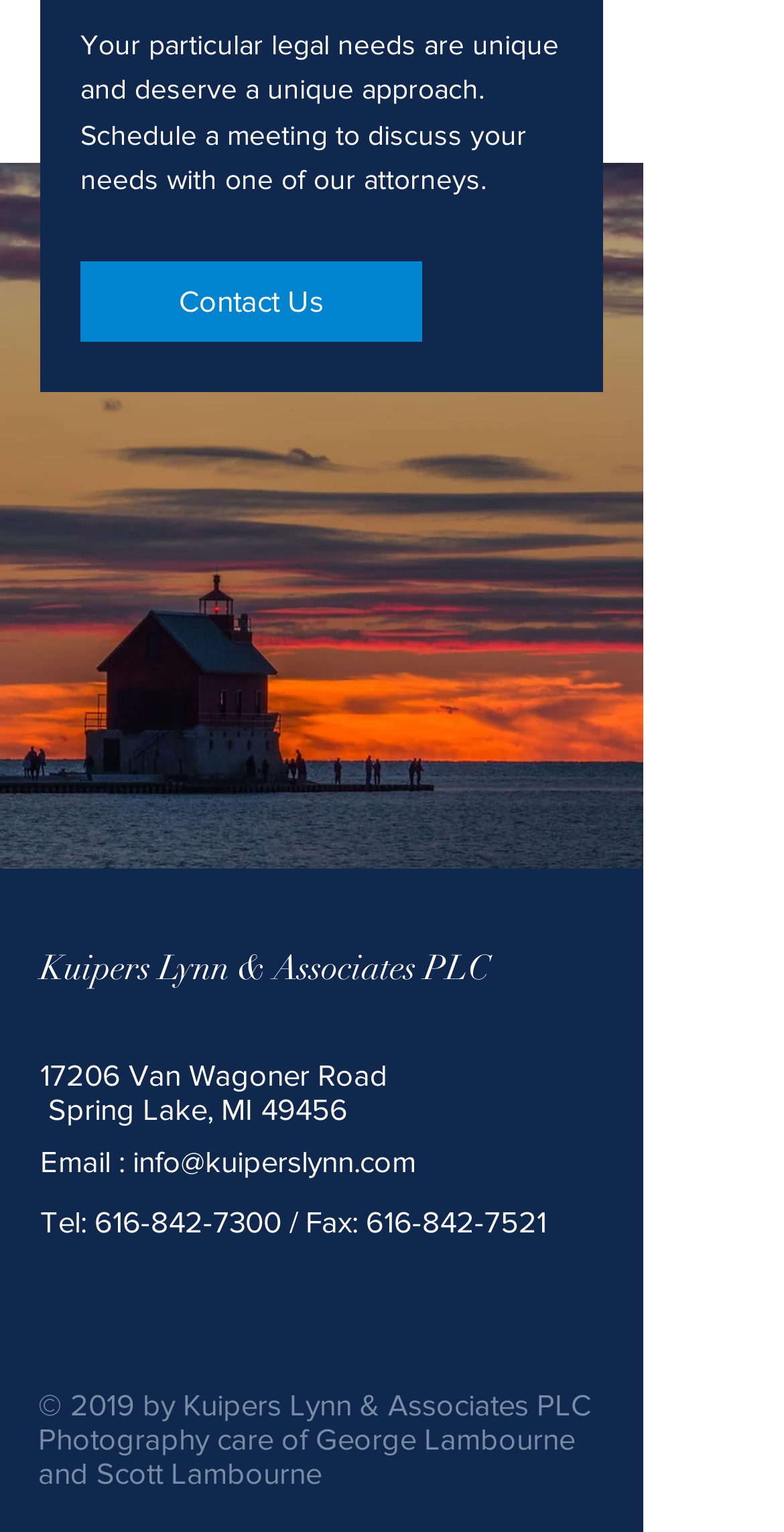Find the bounding box coordinates corresponding to the UI element with the description: "aria-label="White LinkedIn Icon"". The coordinates should be formatted as [left, top, right, bottom], with values as floats between 0 and 1.

[0.054, 0.845, 0.108, 0.872]